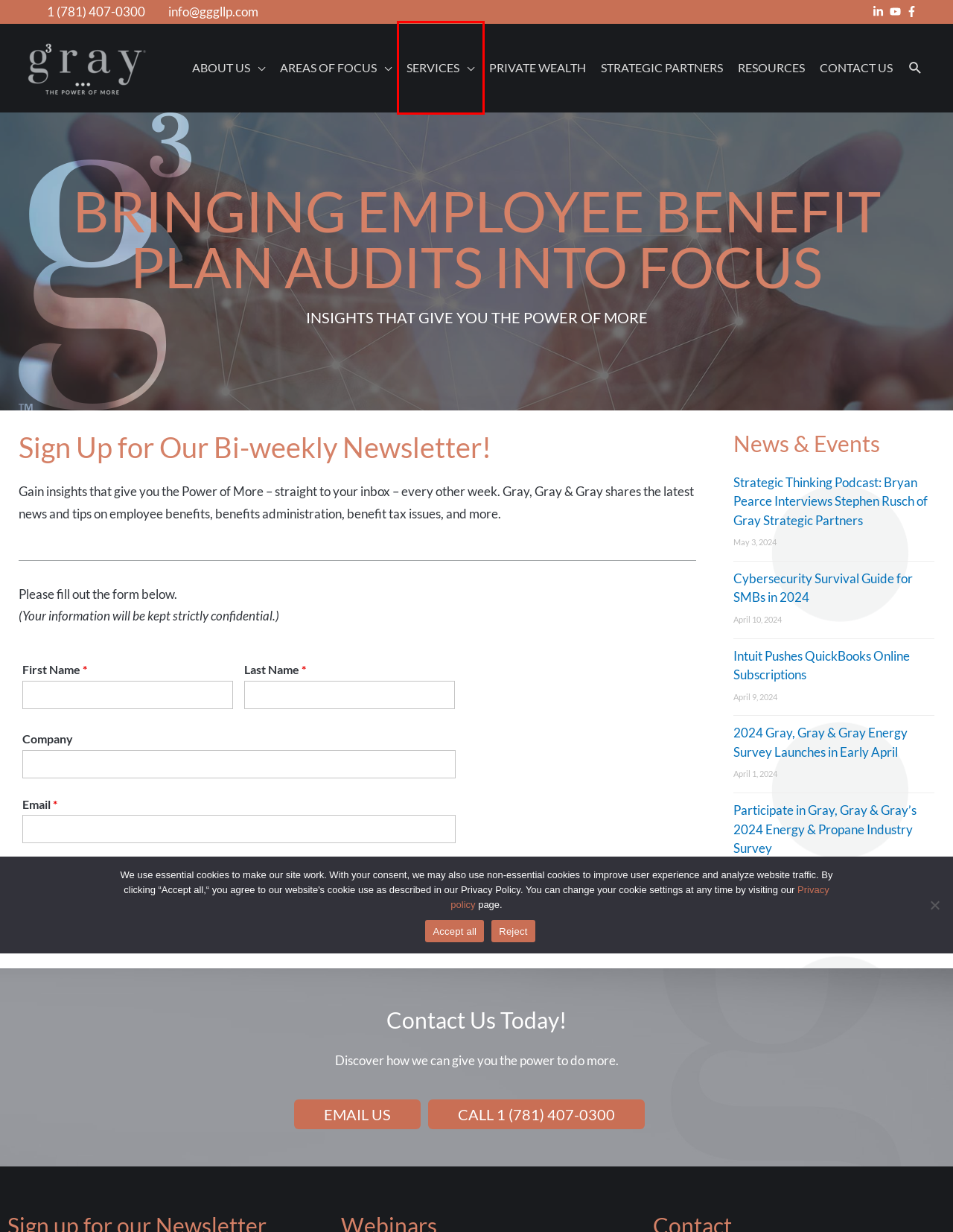Review the webpage screenshot and focus on the UI element within the red bounding box. Select the best-matching webpage description for the new webpage that follows after clicking the highlighted element. Here are the candidates:
A. Gray, Gray & Gray LLP's Accounting and Advisory Services
B. 2024 Gray, Gray & Gray Energy Survey Launches in Early April
C. Contact Gray, Gray & Gray, LLP
D. Gray Strategic Partners | Experts in Investment Banking
E. Gray, Gray & Gray's Areas of Accounting and Advisory Focus
F. Participate in Gray, Gray & Gray’s 2024 Energy & Propane Industry Survey
G. Gray, Gray & Gray, LLP's Disclaimer & Privacy Statement
H. Cybersecurity Survival Guide for SMBs in 2024

A